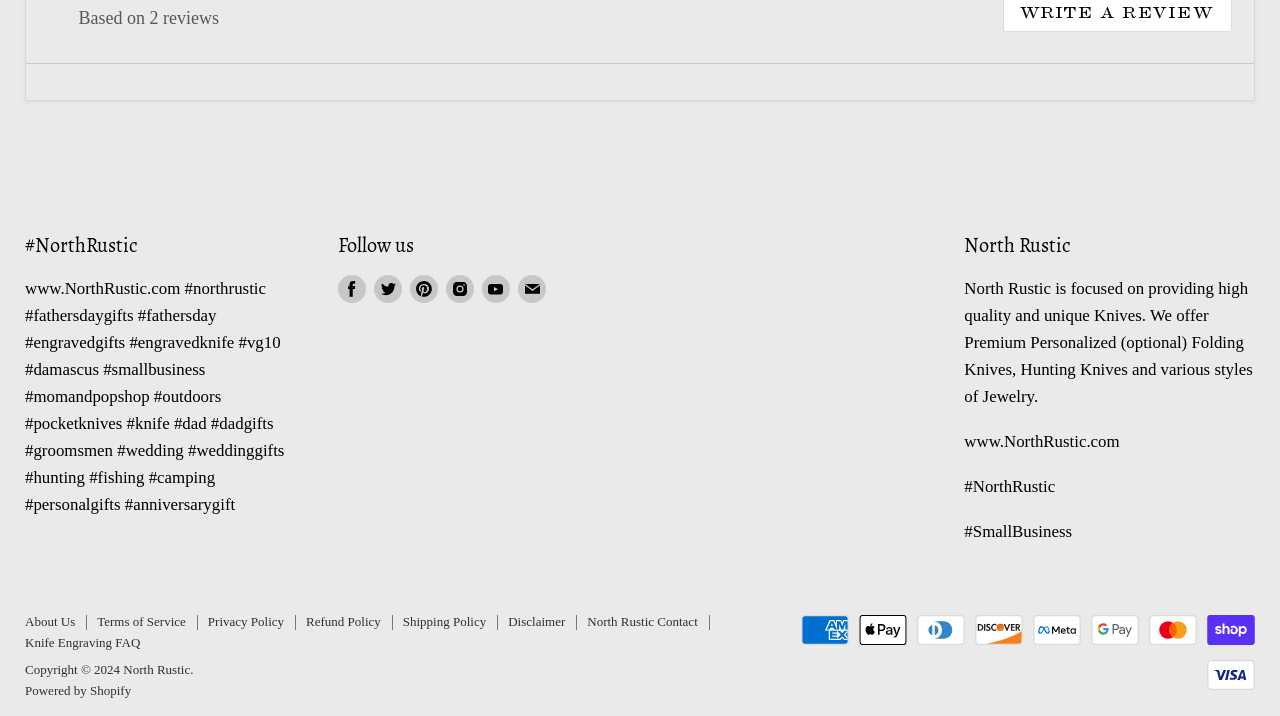Please identify the bounding box coordinates of the element's region that needs to be clicked to fulfill the following instruction: "Follow us on Facebook". The bounding box coordinates should consist of four float numbers between 0 and 1, i.e., [left, top, right, bottom].

[0.261, 0.379, 0.289, 0.429]